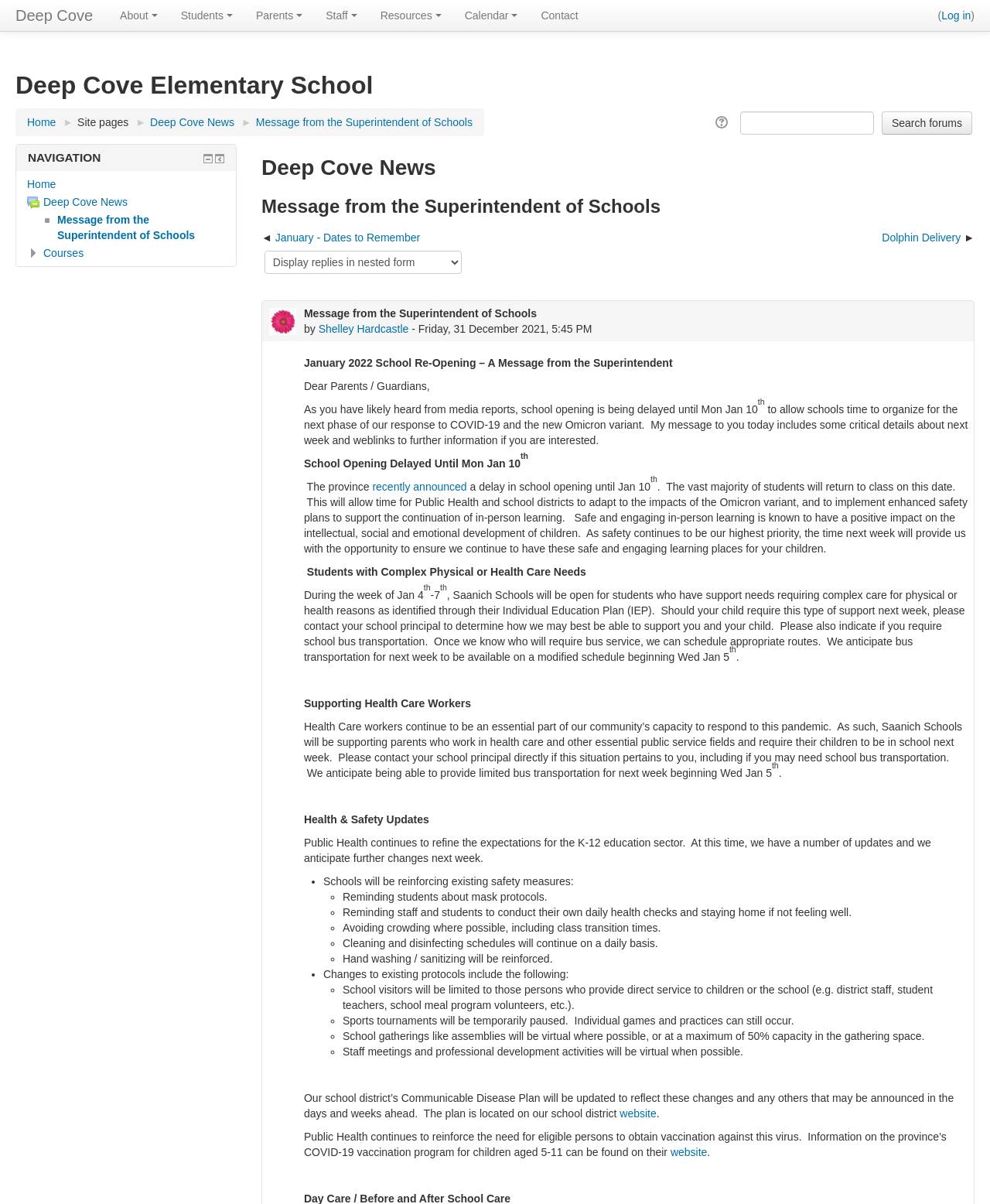Could you please study the image and provide a detailed answer to the question:
What is the purpose of the week of Jan 4?

The purpose of the week of Jan 4 can be inferred from the text 'The province recently announced a delay in school opening until Jan 10. The vast majority of students will return to class on this date. This will allow time for Public Health and school districts to adapt to the impacts of the Omicron variant...' which explains that the delay is to allow for adaptation to the Omicron variant.